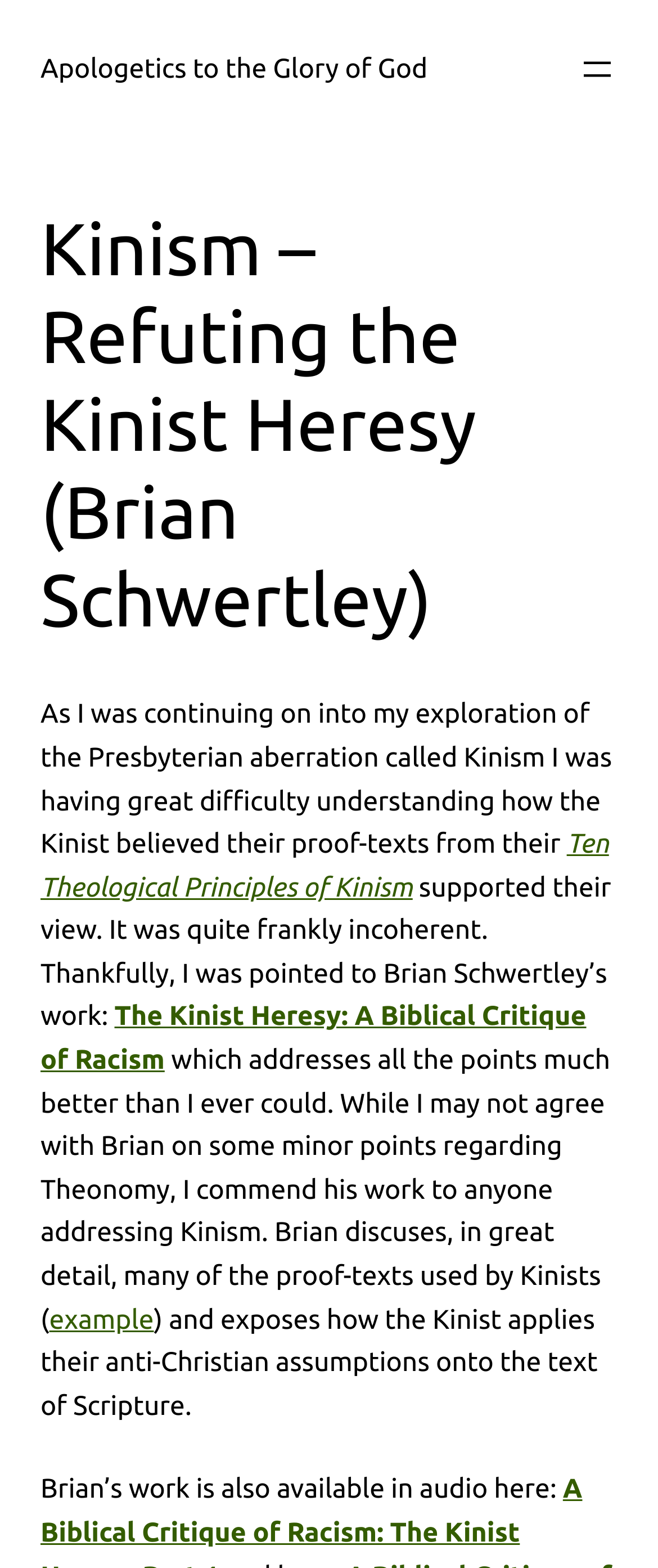What is the purpose of the article?
Analyze the image and deliver a detailed answer to the question.

The purpose of the article is to refute the Kinist heresy by discussing the author's difficulty in understanding the Kinist's proof-texts and how Brian Schwertley's work addresses this issue, ultimately commending his work to anyone addressing Kinism.